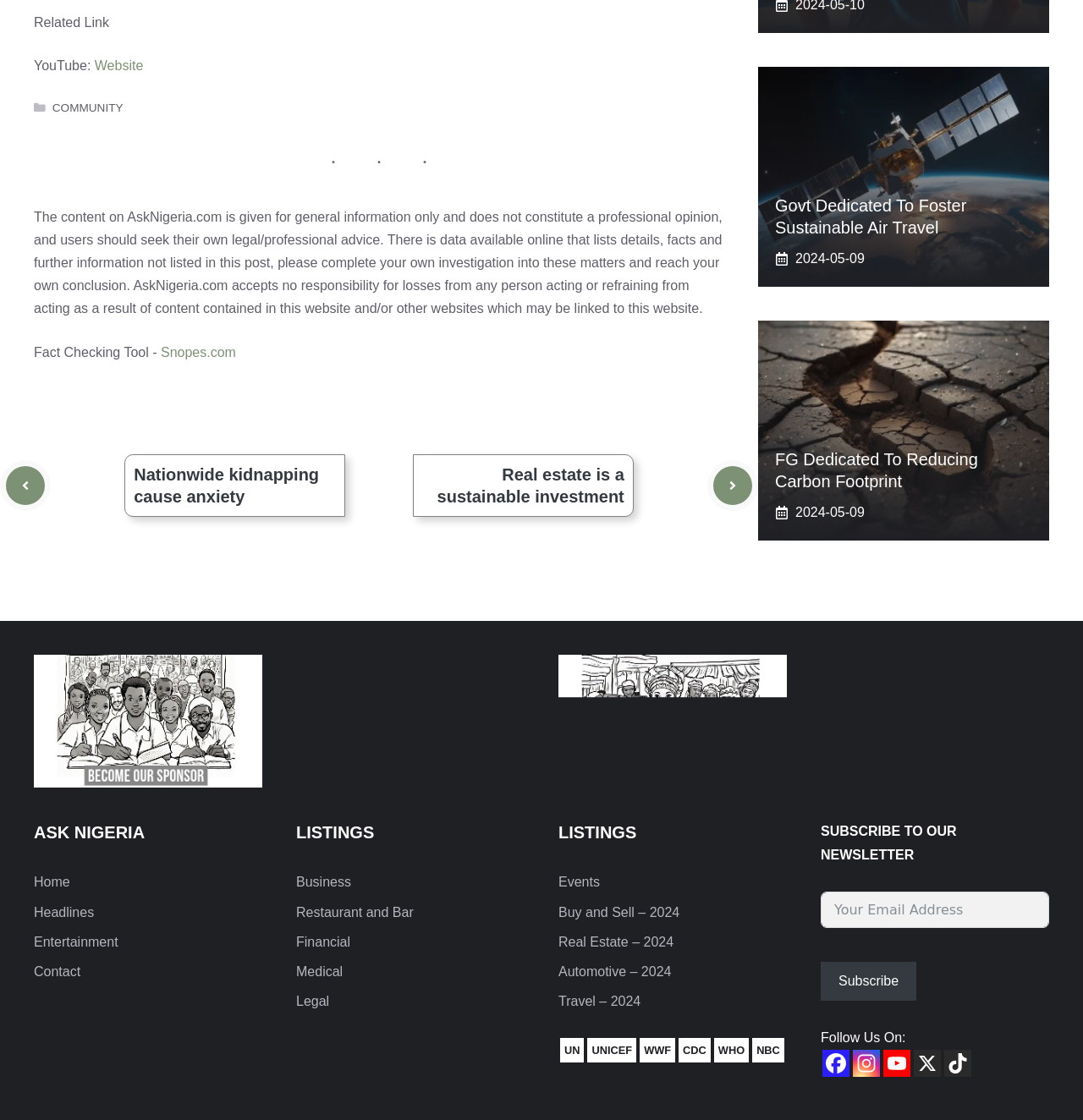Please give a succinct answer to the question in one word or phrase:
How many links are in the footer section?

9